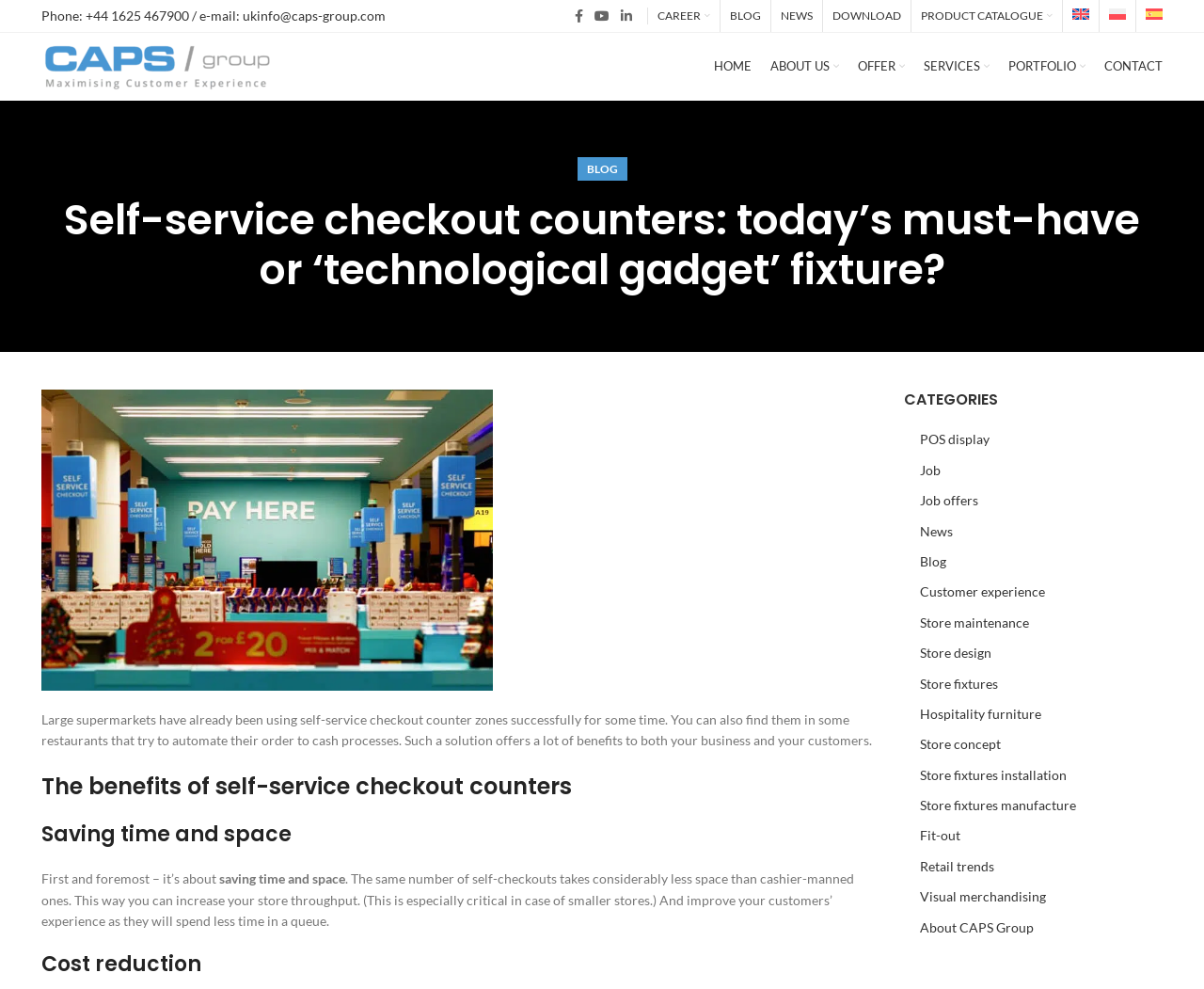Using the provided element description: "About us", identify the bounding box coordinates. The coordinates should be four floats between 0 and 1 in the order [left, top, right, bottom].

[0.64, 0.049, 0.697, 0.087]